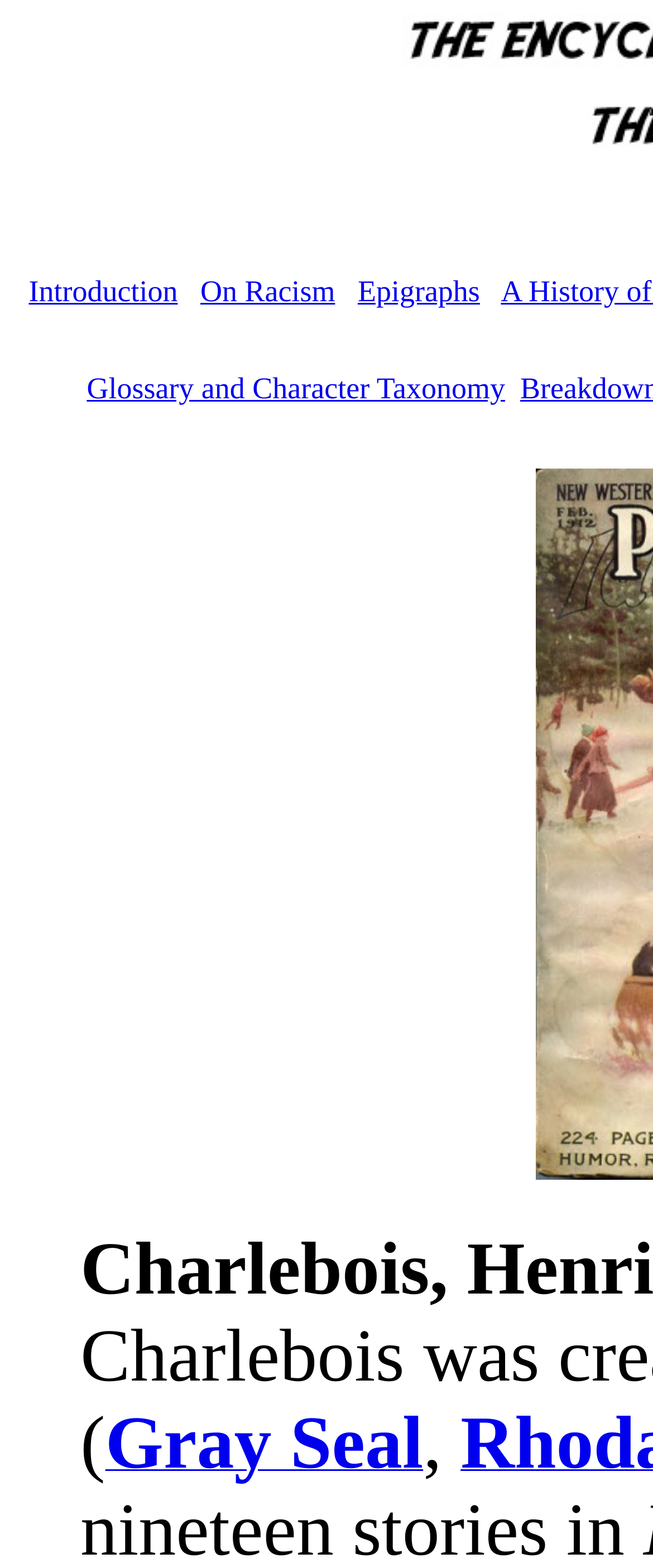What is the position of the link 'Epigraphs'?
Using the visual information, reply with a single word or short phrase.

third